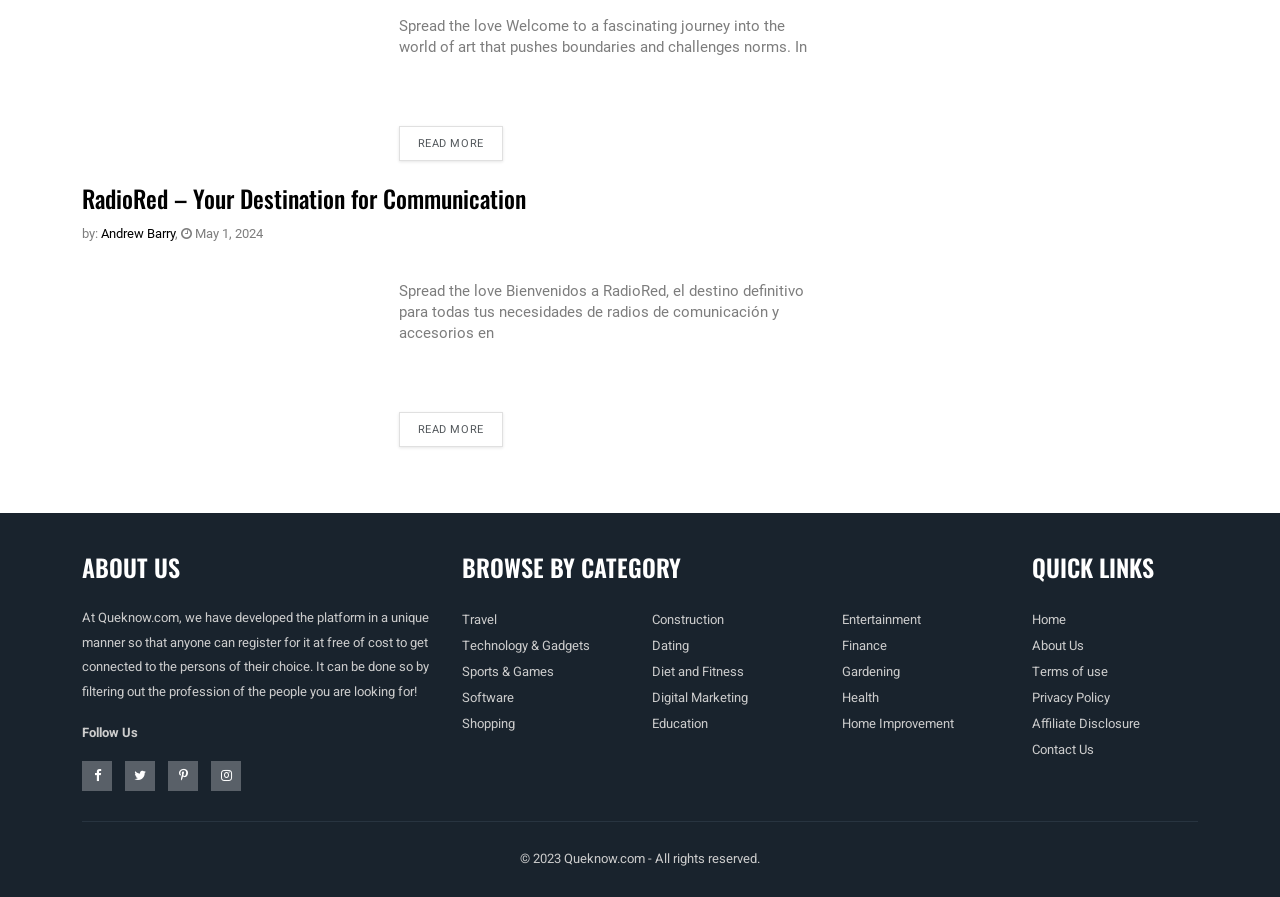Specify the bounding box coordinates of the area to click in order to execute this command: 'Click on 'READ MORE''. The coordinates should consist of four float numbers ranging from 0 to 1, and should be formatted as [left, top, right, bottom].

[0.311, 0.141, 0.393, 0.18]